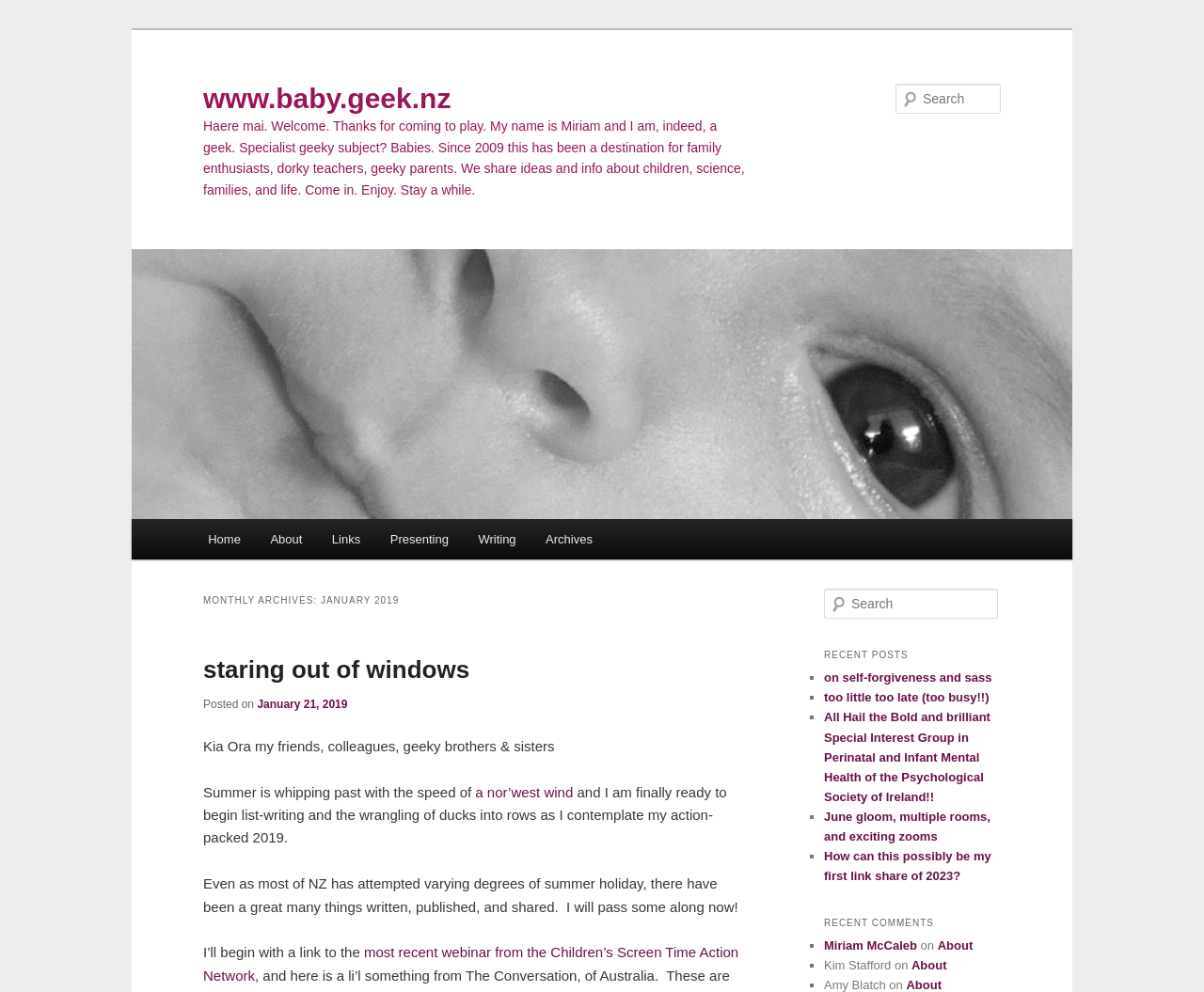Determine the bounding box coordinates of the region to click in order to accomplish the following instruction: "Search for something again". Provide the coordinates as four float numbers between 0 and 1, specifically [left, top, right, bottom].

[0.684, 0.593, 0.829, 0.623]